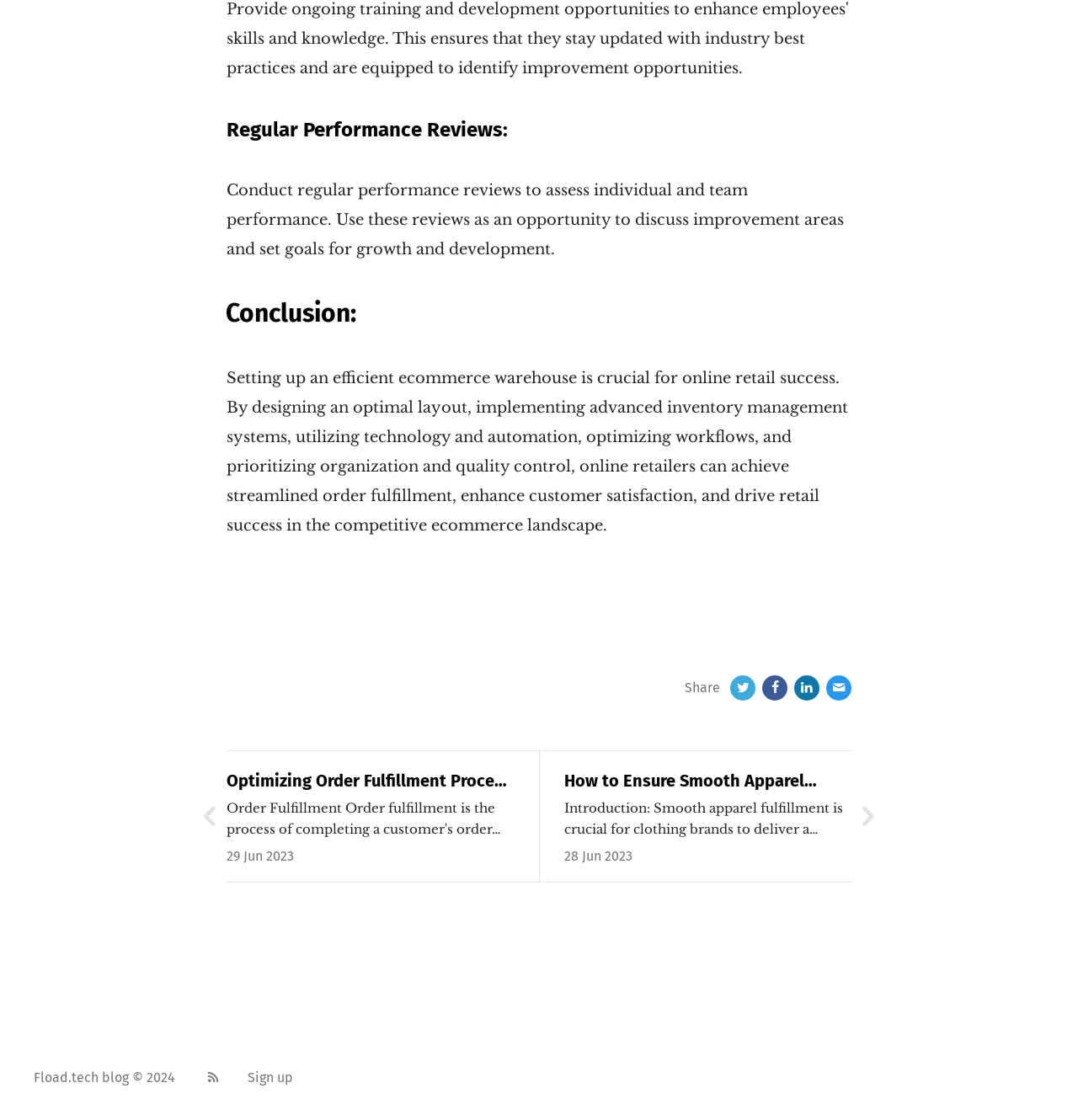Please answer the following question using a single word or phrase: What is the title of the next post?

Optimizing Order Fulfillment Process